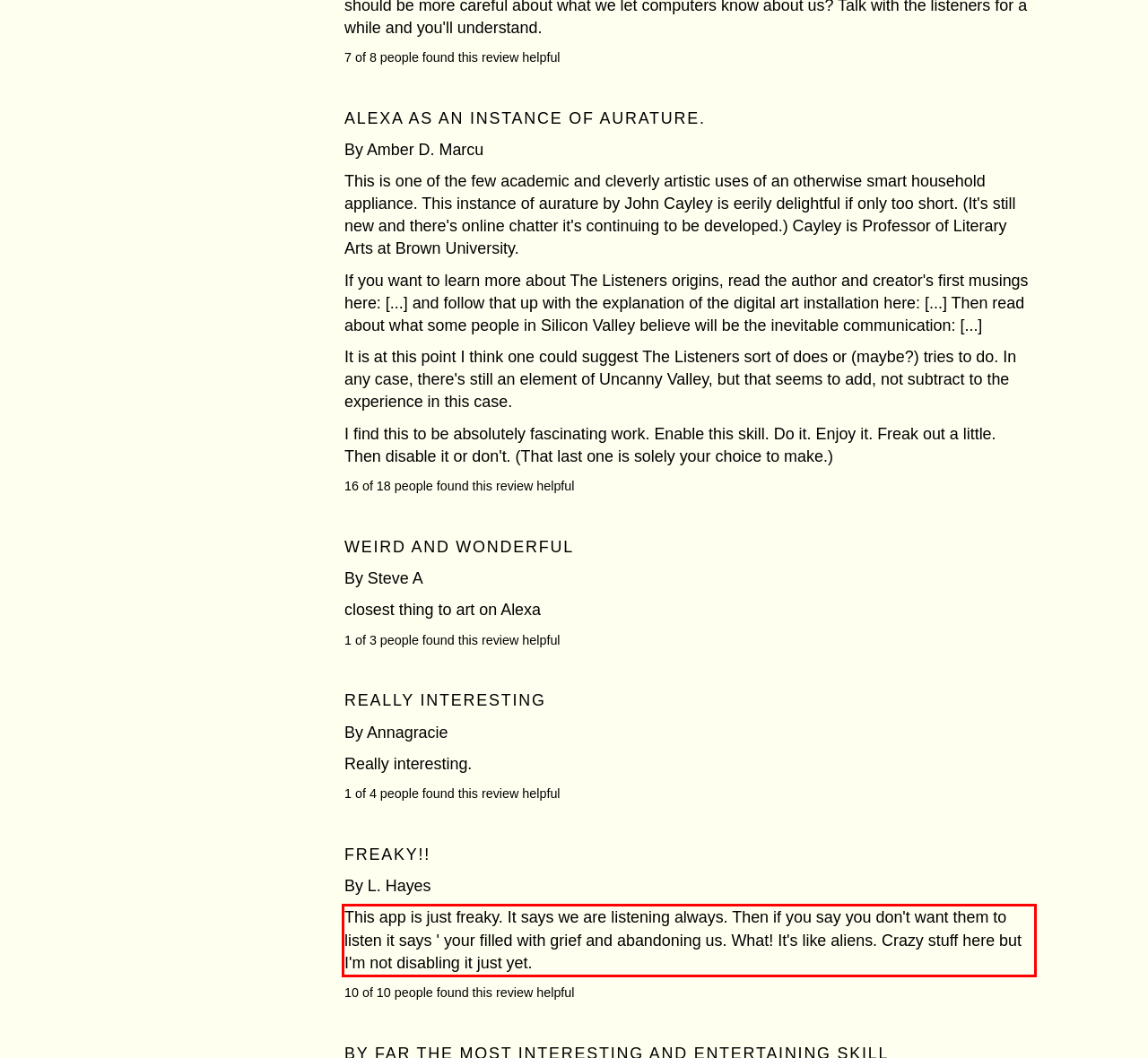Please identify the text within the red rectangular bounding box in the provided webpage screenshot.

This app is just freaky. It says we are listening always. Then if you say you don't want them to listen it says ' your filled with grief and abandoning us. What! It's like aliens. Crazy stuff here but I'm not disabling it just yet.